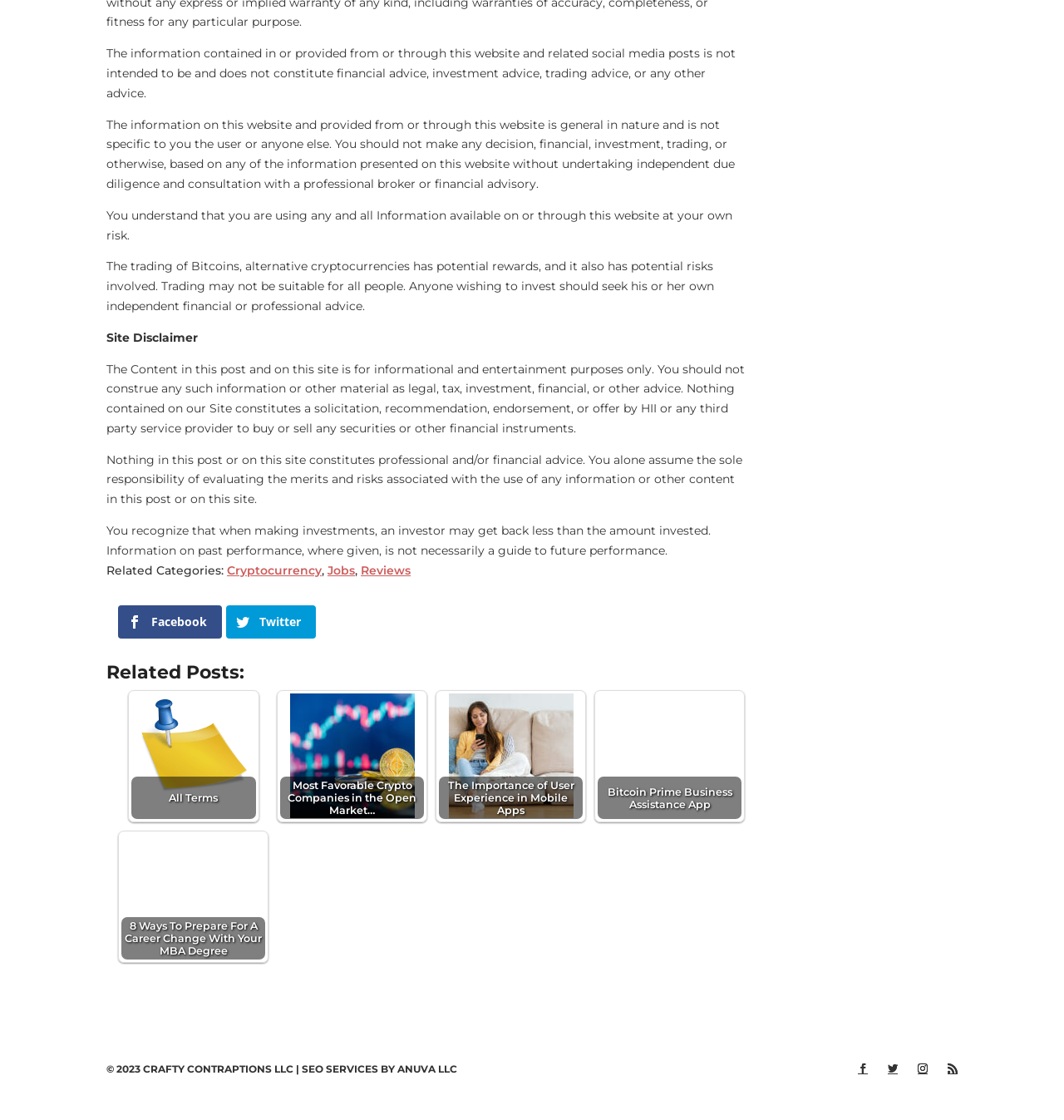Provide the bounding box coordinates of the HTML element this sentence describes: "let us know". The bounding box coordinates consist of four float numbers between 0 and 1, i.e., [left, top, right, bottom].

None